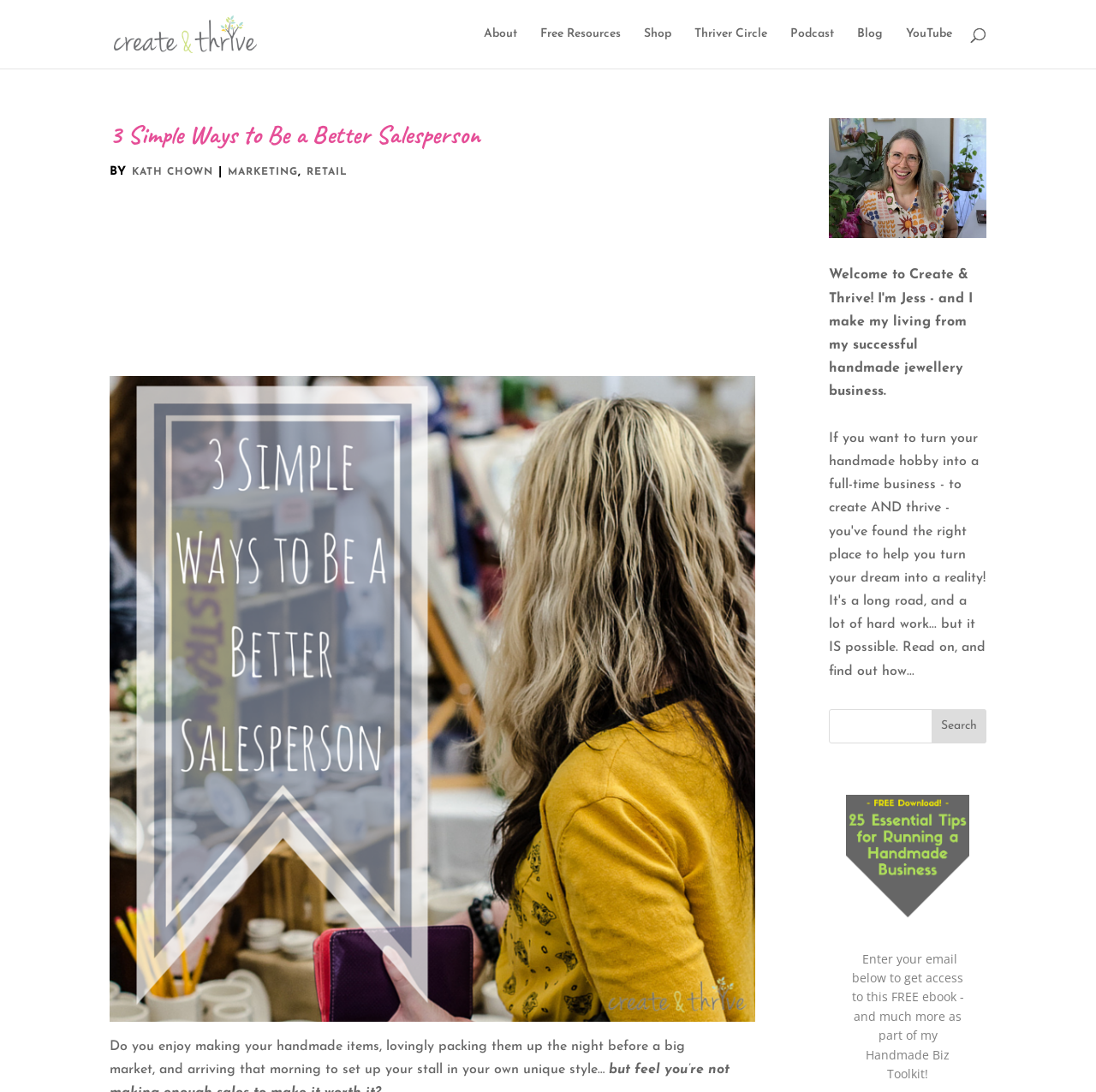How many links are there in the top navigation bar?
Based on the screenshot, respond with a single word or phrase.

6